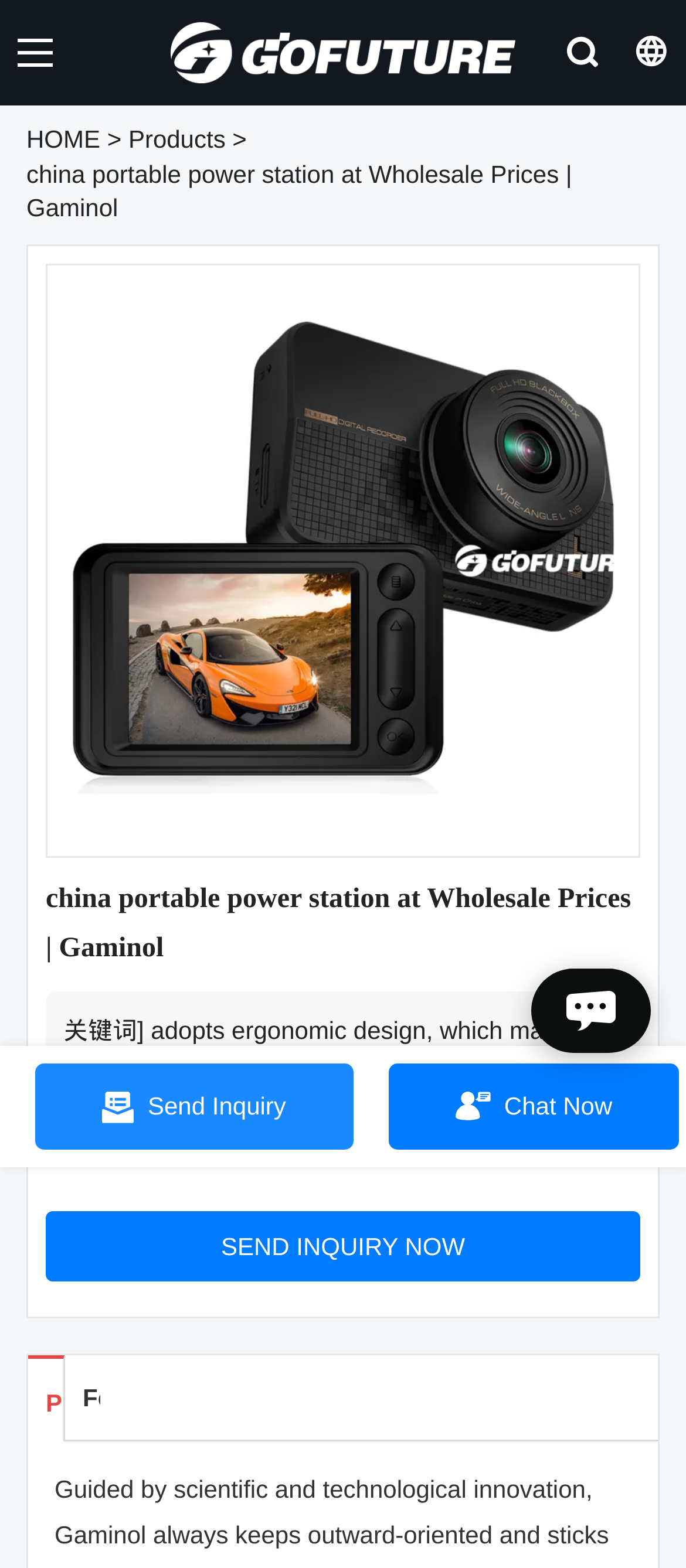Locate the bounding box coordinates of the clickable area needed to fulfill the instruction: "Chat with us".

[0.774, 0.618, 0.949, 0.672]